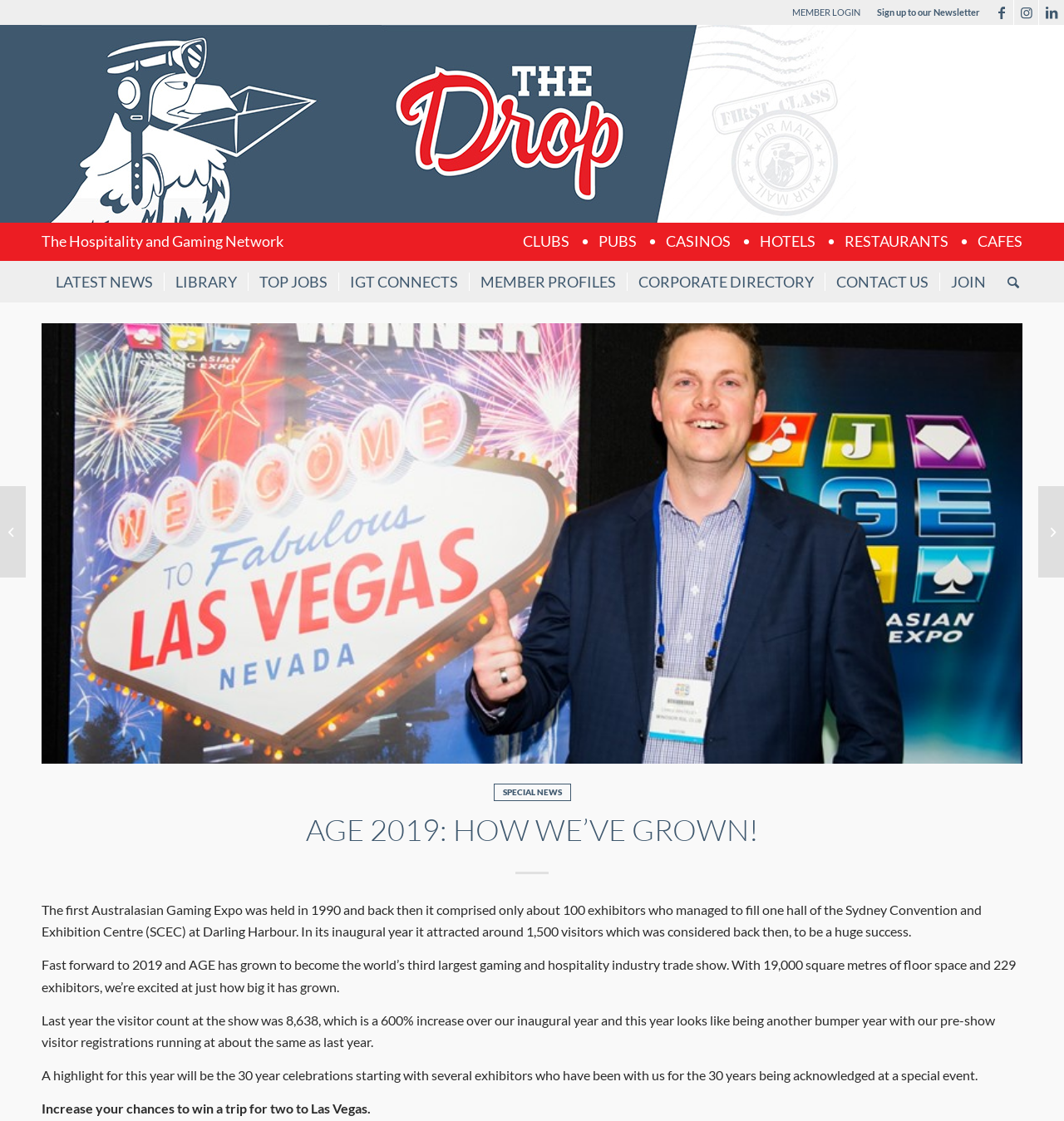How many exhibitors were there in the inaugural year of the Australasian Gaming Expo?
Please provide a single word or phrase answer based on the image.

100